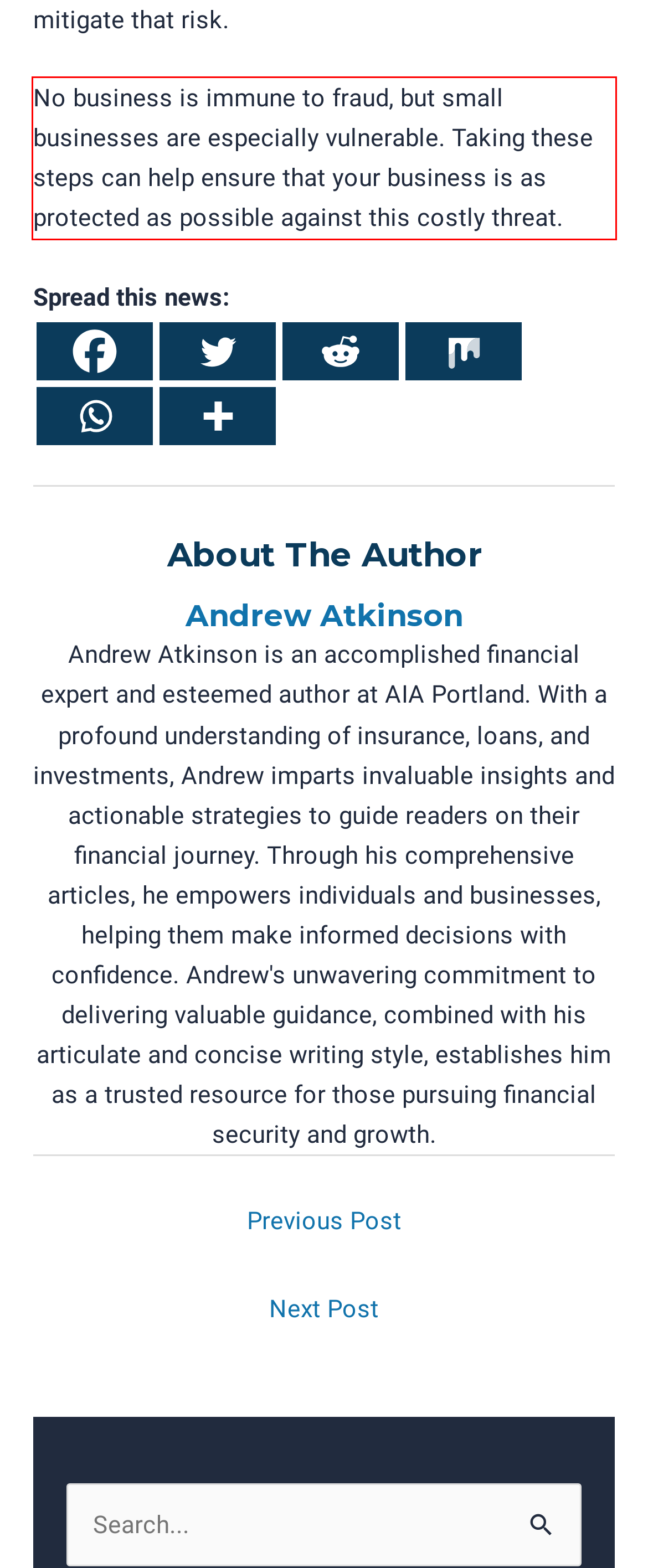Within the screenshot of the webpage, locate the red bounding box and use OCR to identify and provide the text content inside it.

No business is immune to fraud, but small businesses are especially vulnerable. Taking these steps can help ensure that your business is as protected as possible against this costly threat.